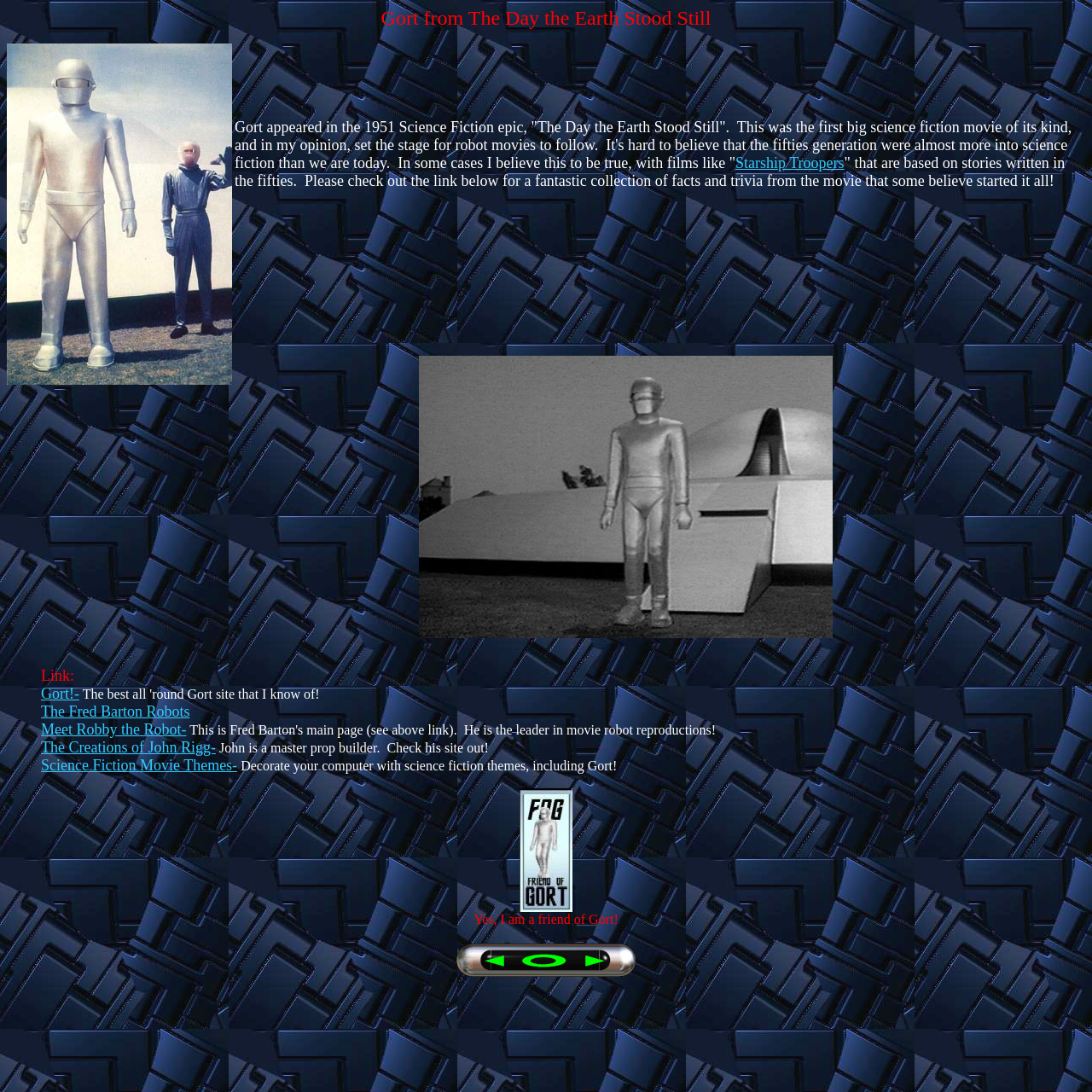Please locate the UI element described by "Science Fiction Movie Themes-" and provide its bounding box coordinates.

[0.038, 0.693, 0.217, 0.709]